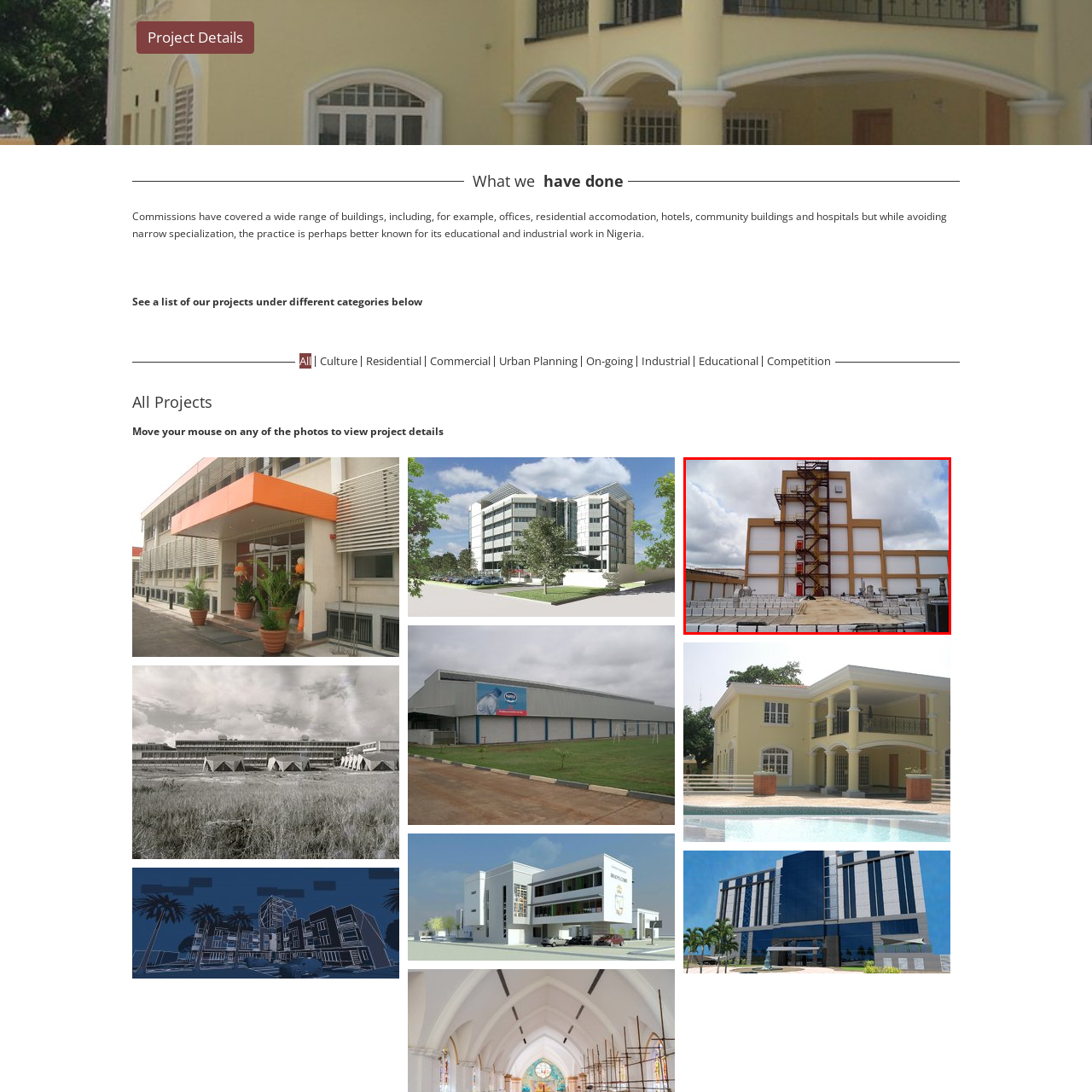Generate a detailed caption for the image contained in the red outlined area.

The image depicts a large, modern industrial building featuring a prominent fire escape staircase on its left side. This striking structure, painted in a combination of beige and white, contrasts with the vibrant red doors located at intervals along the staircase. The foreground showcases a flat area surrounded by concrete blocks, indicating ongoing construction or site preparation, while the cloudy sky above adds a dramatic touch to the scene. This visual representation is part of the project titled "Nestle Nigeria Plc All Family Cereal," located in Lagos, Nigeria, highlighting the company's commitment to infrastructure development. Further project details can be accessed through links provided in the associated project overview.